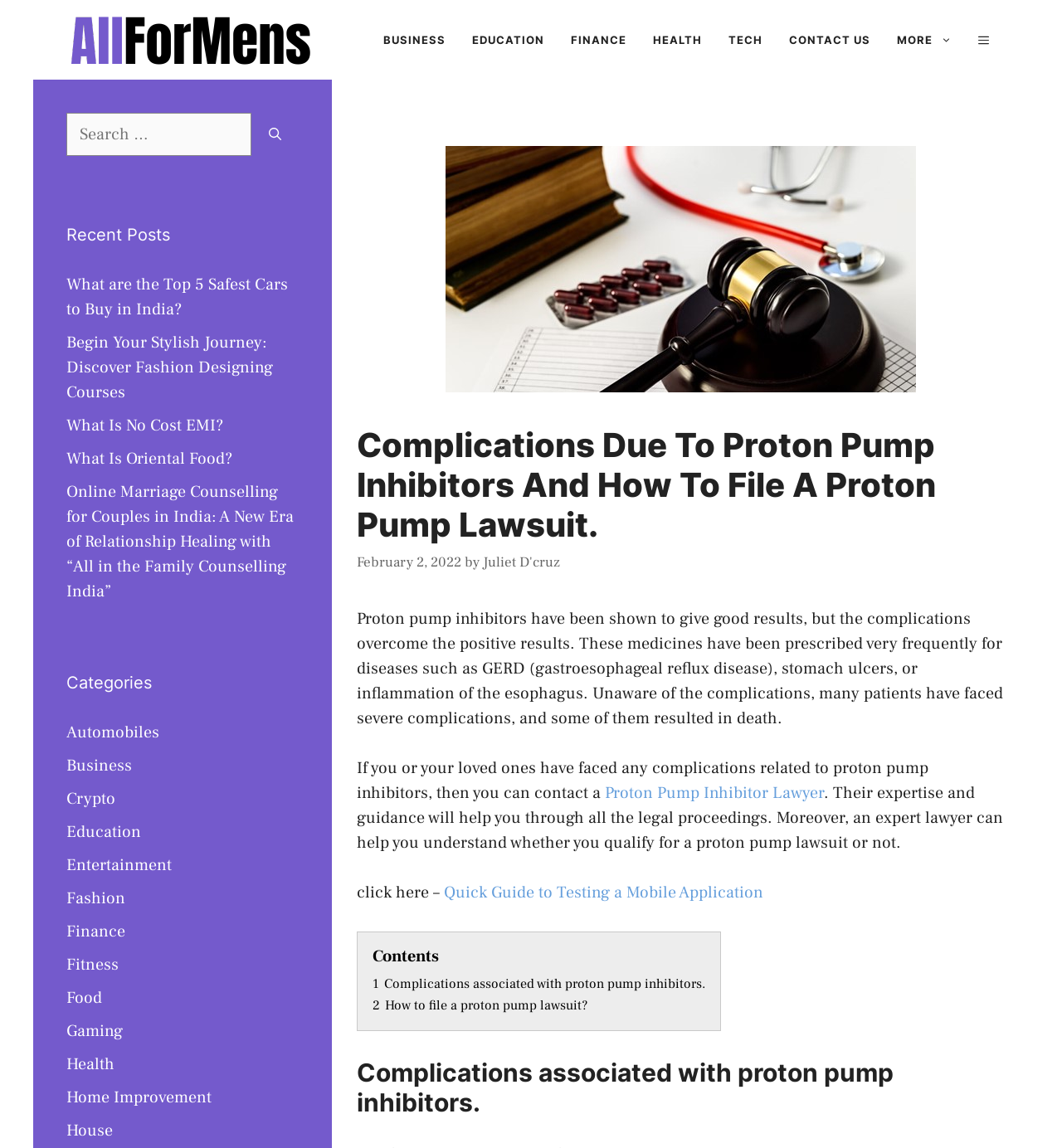What is the purpose of the search box?
Examine the image and provide an in-depth answer to the question.

The search box is located in the top-right corner of the webpage, and it allows users to search for specific topics or keywords within the website. This feature is useful for users who are looking for specific information or articles on the website.